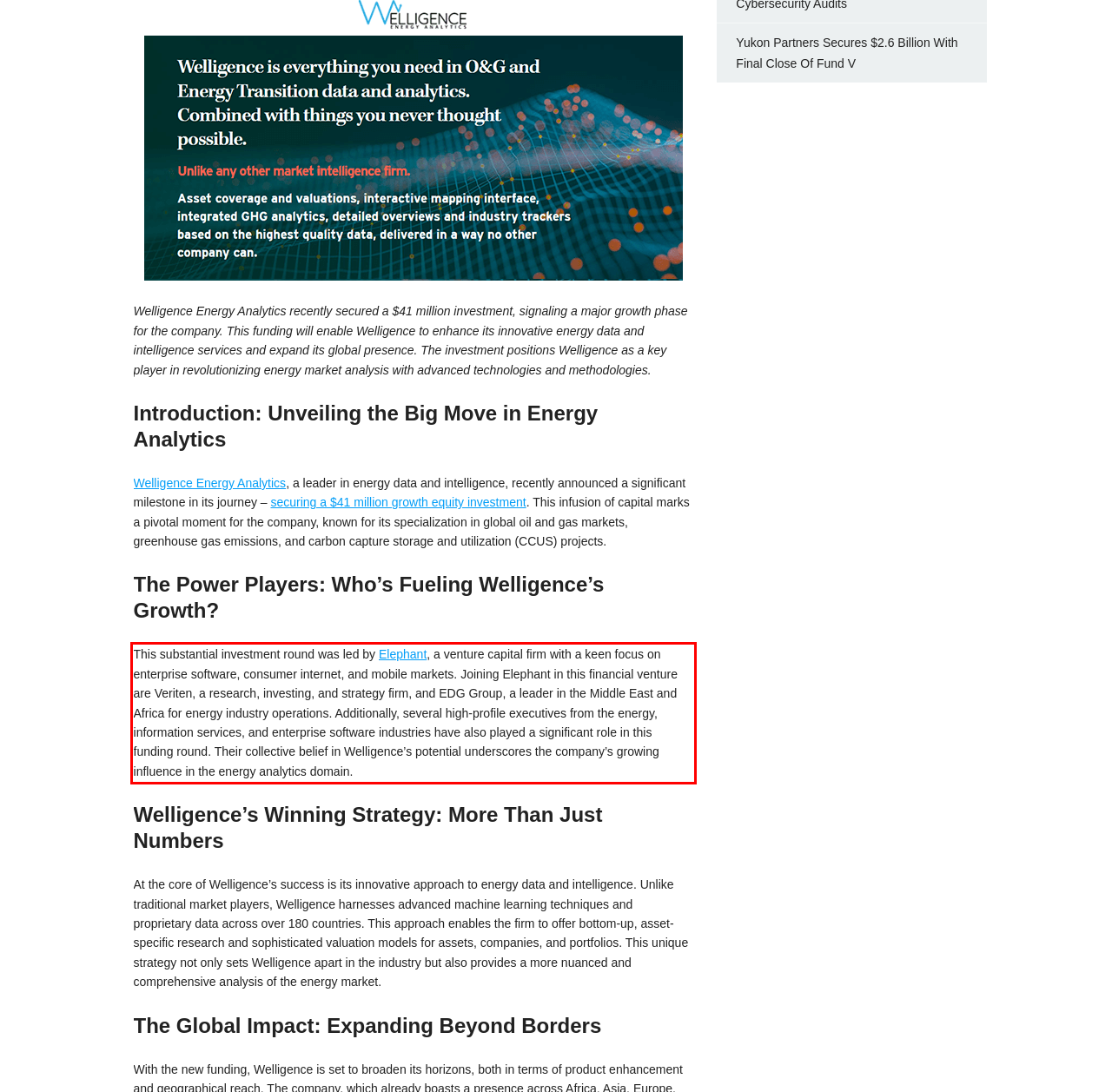Within the screenshot of a webpage, identify the red bounding box and perform OCR to capture the text content it contains.

This substantial investment round was led by Elephant, a venture capital firm with a keen focus on enterprise software, consumer internet, and mobile markets. Joining Elephant in this financial venture are Veriten, a research, investing, and strategy firm, and EDG Group, a leader in the Middle East and Africa for energy industry operations. Additionally, several high-profile executives from the energy, information services, and enterprise software industries have also played a significant role in this funding round. Their collective belief in Welligence’s potential underscores the company’s growing influence in the energy analytics domain.